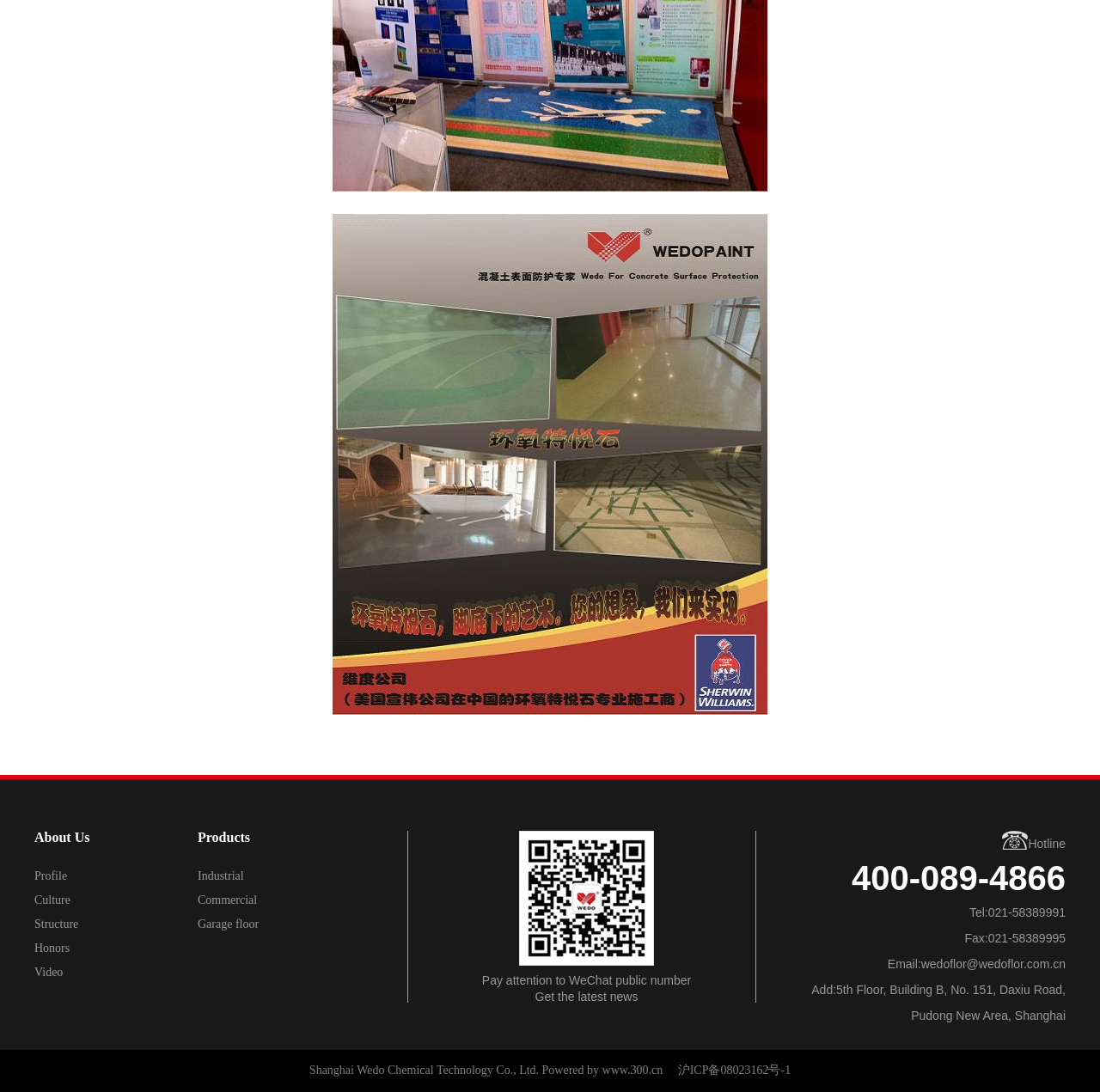Determine the bounding box for the UI element that matches this description: "<<<".

None